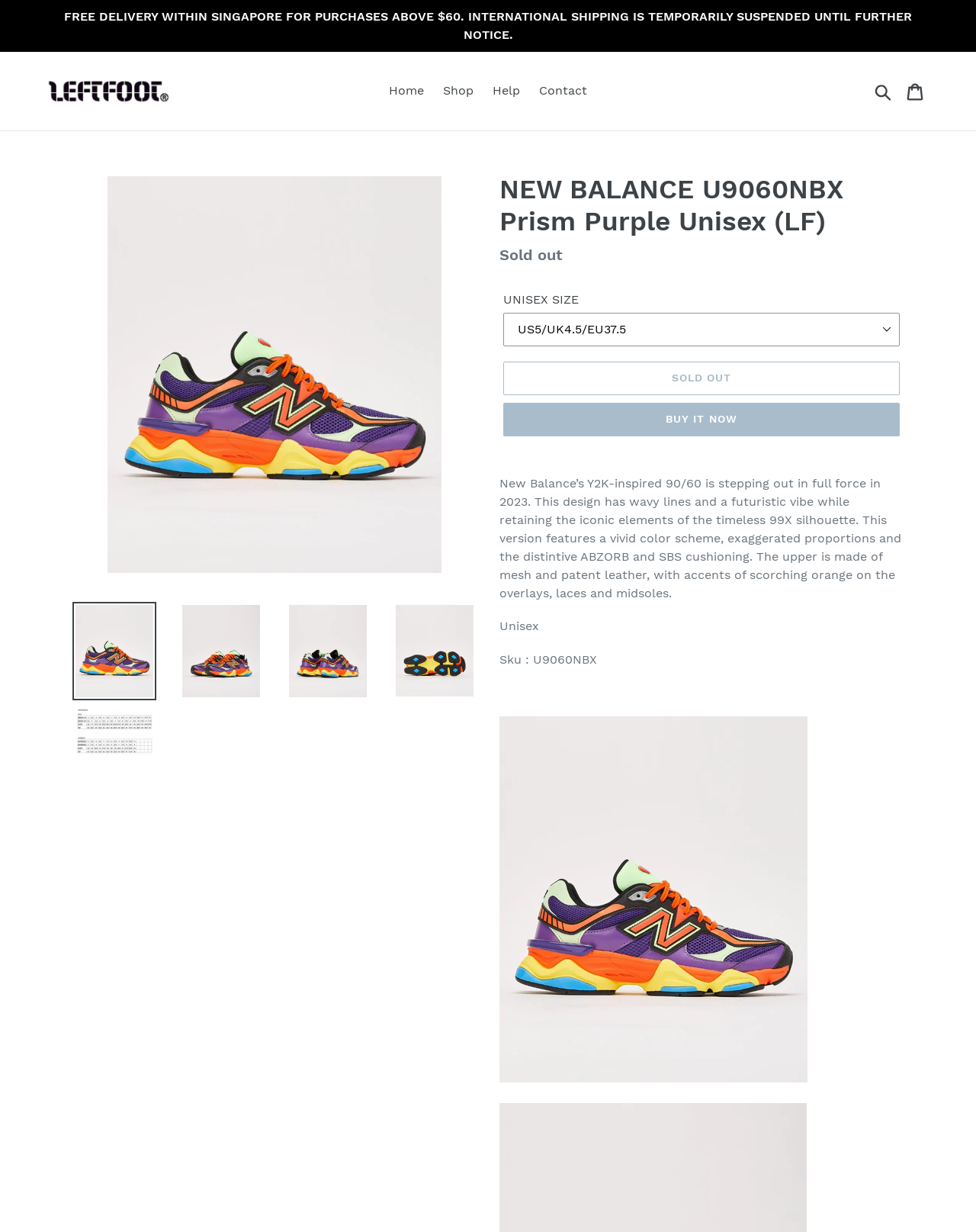Ascertain the bounding box coordinates for the UI element detailed here: "Search". The coordinates should be provided as [left, top, right, bottom] with each value being a float between 0 and 1.

[0.891, 0.066, 0.92, 0.082]